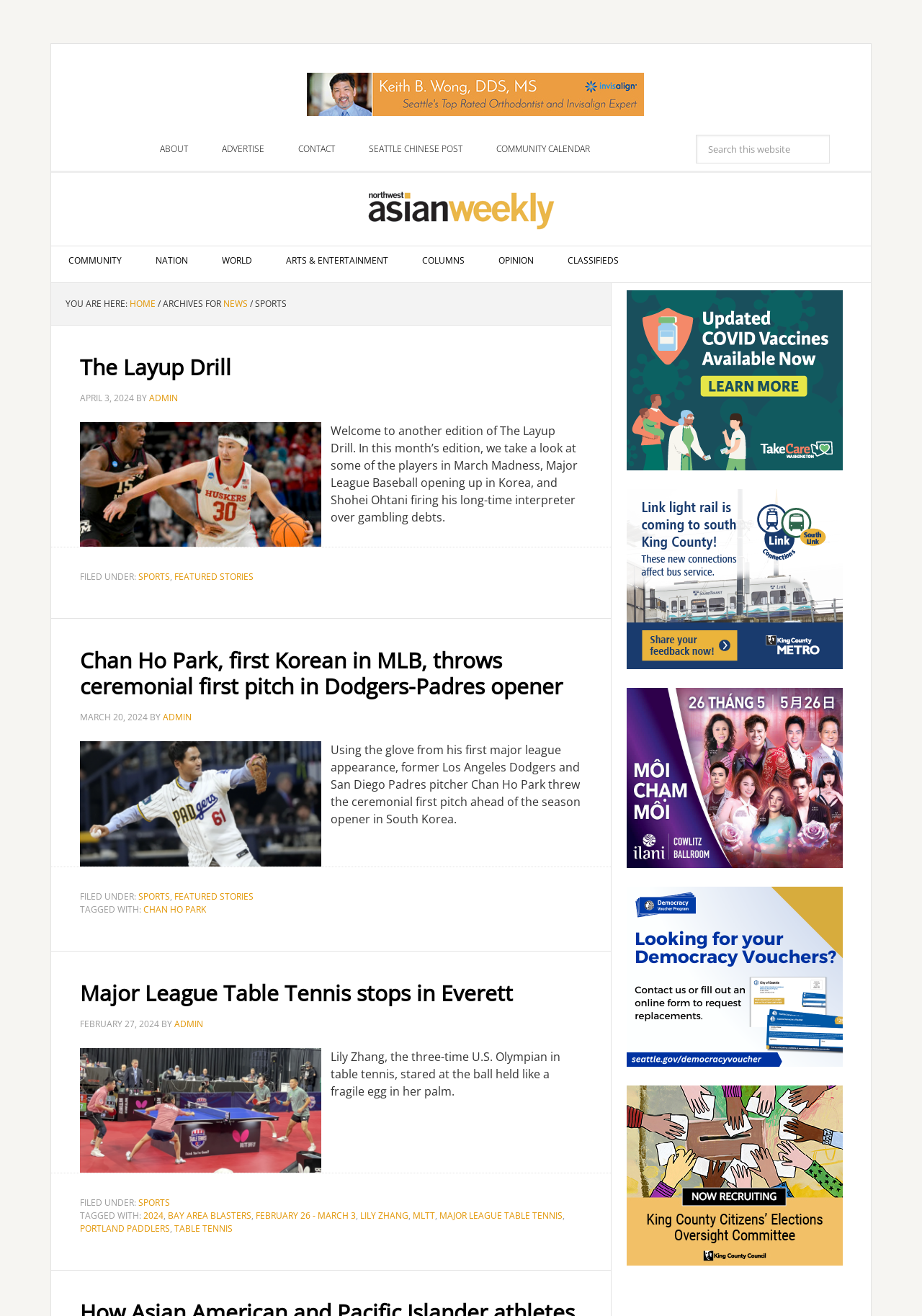Please identify the bounding box coordinates of the element I should click to complete this instruction: 'Search this website'. The coordinates should be given as four float numbers between 0 and 1, like this: [left, top, right, bottom].

[0.755, 0.102, 0.9, 0.124]